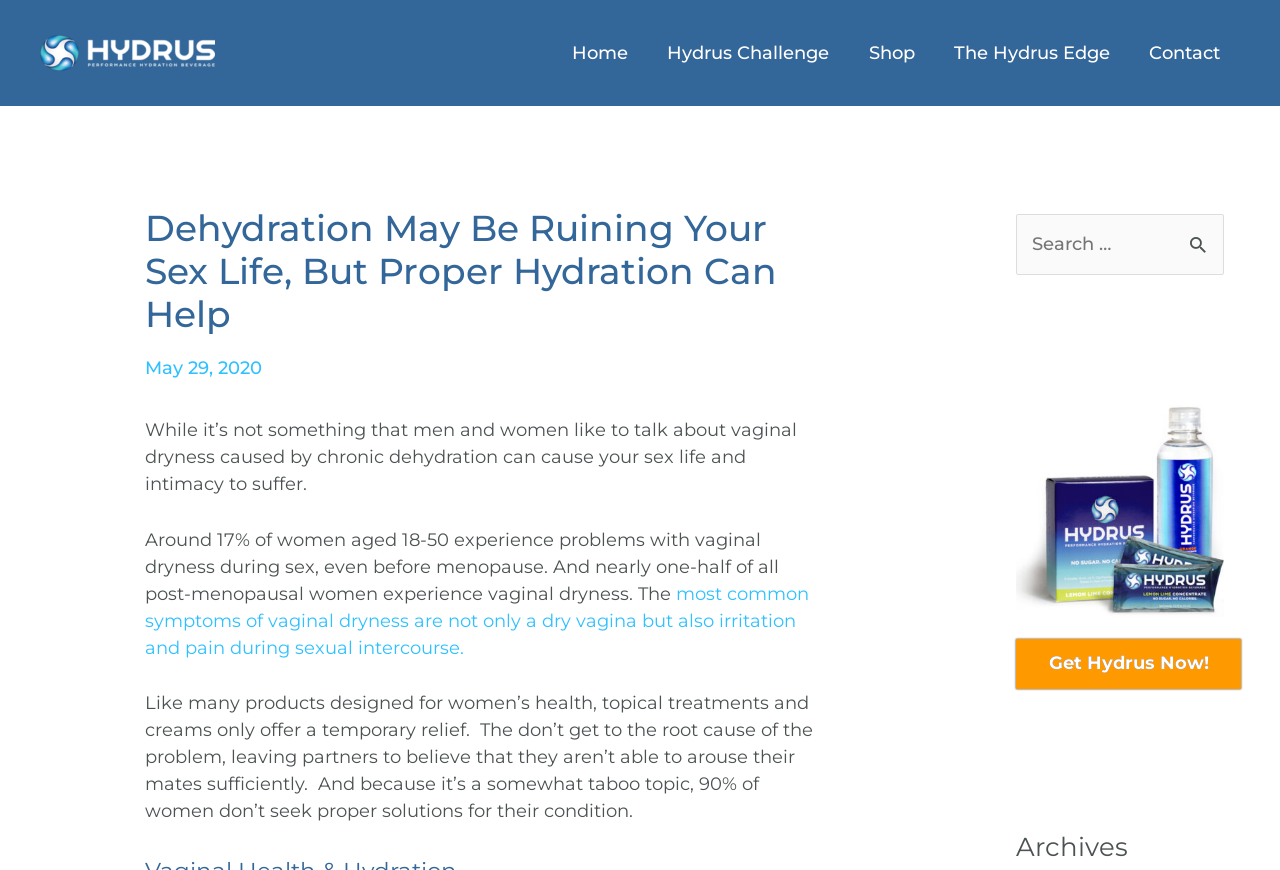What percentage of women experience vaginal dryness during sex?
Provide a comprehensive and detailed answer to the question.

According to the text on the webpage, 'Around 17% of women aged 18-50 experience problems with vaginal dryness during sex, even before menopause.' This statistic is provided to illustrate the prevalence of vaginal dryness among women.